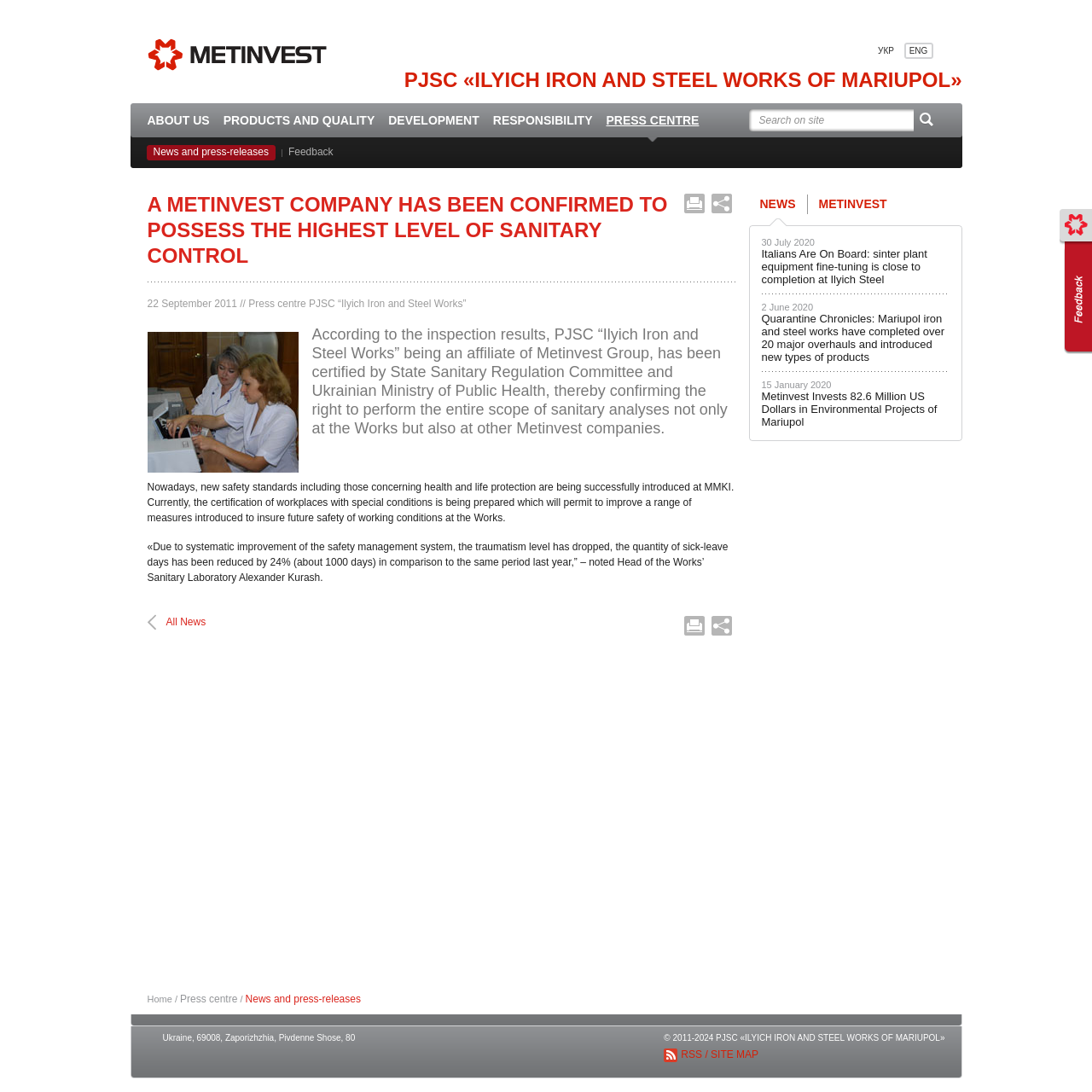Provide a one-word or short-phrase response to the question:
What is the certification obtained by PJSC Ilyich Iron and Steel Works?

State Sanitary Regulation Committee and Ukrainian Ministry of Public Health